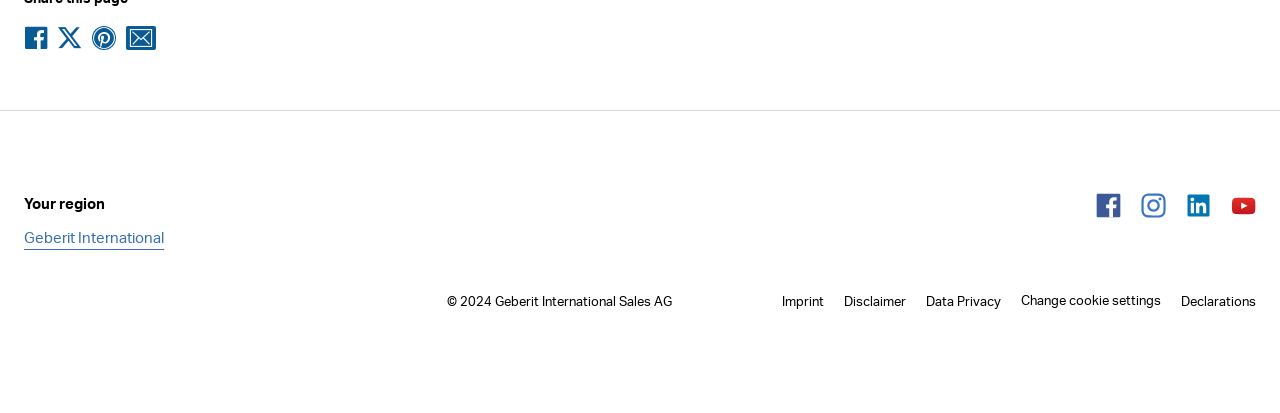Find the bounding box coordinates of the area to click in order to follow the instruction: "Change cookie settings".

[0.798, 0.7, 0.907, 0.758]